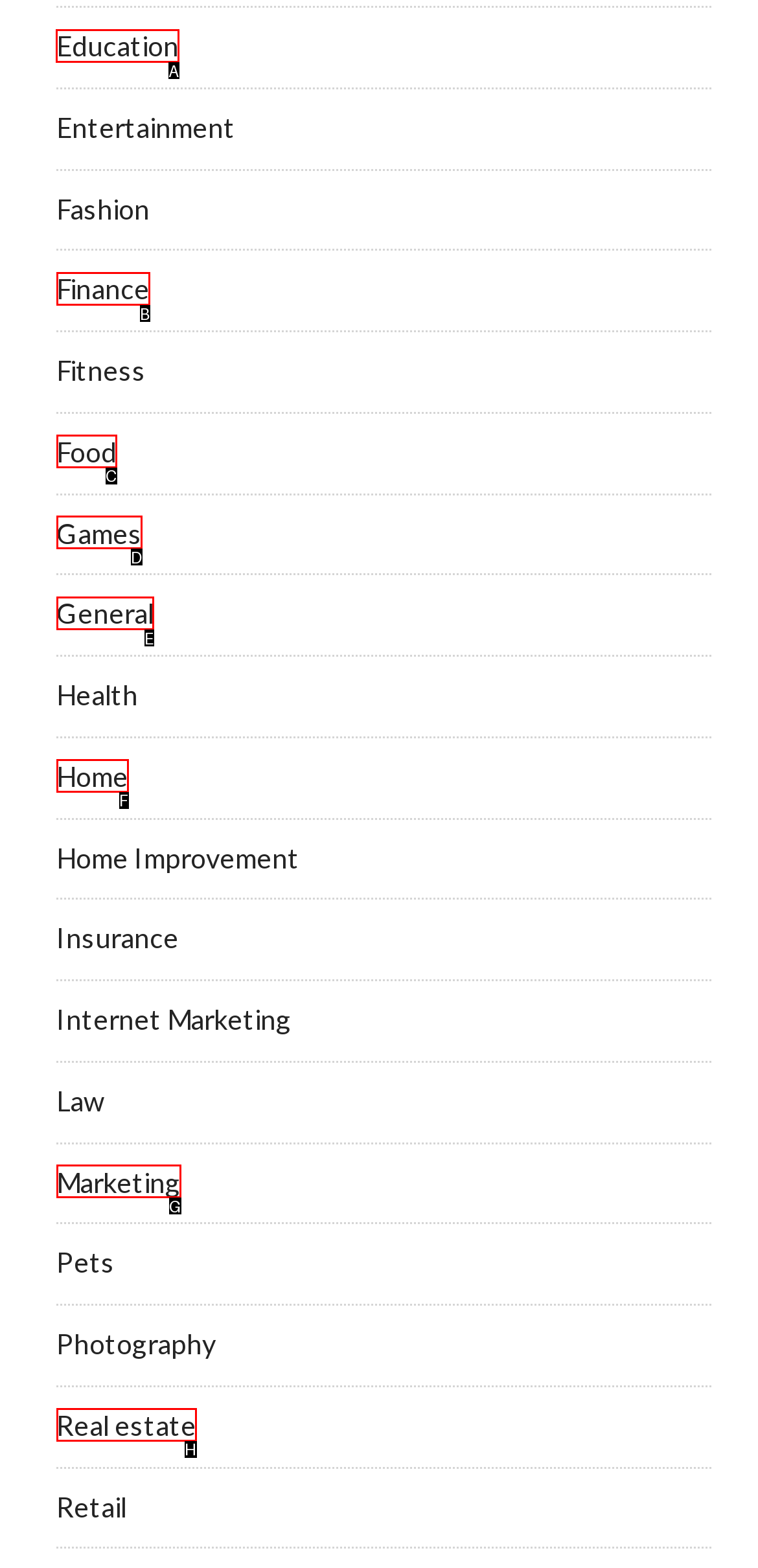Please indicate which HTML element should be clicked to fulfill the following task: Browse Education. Provide the letter of the selected option.

A